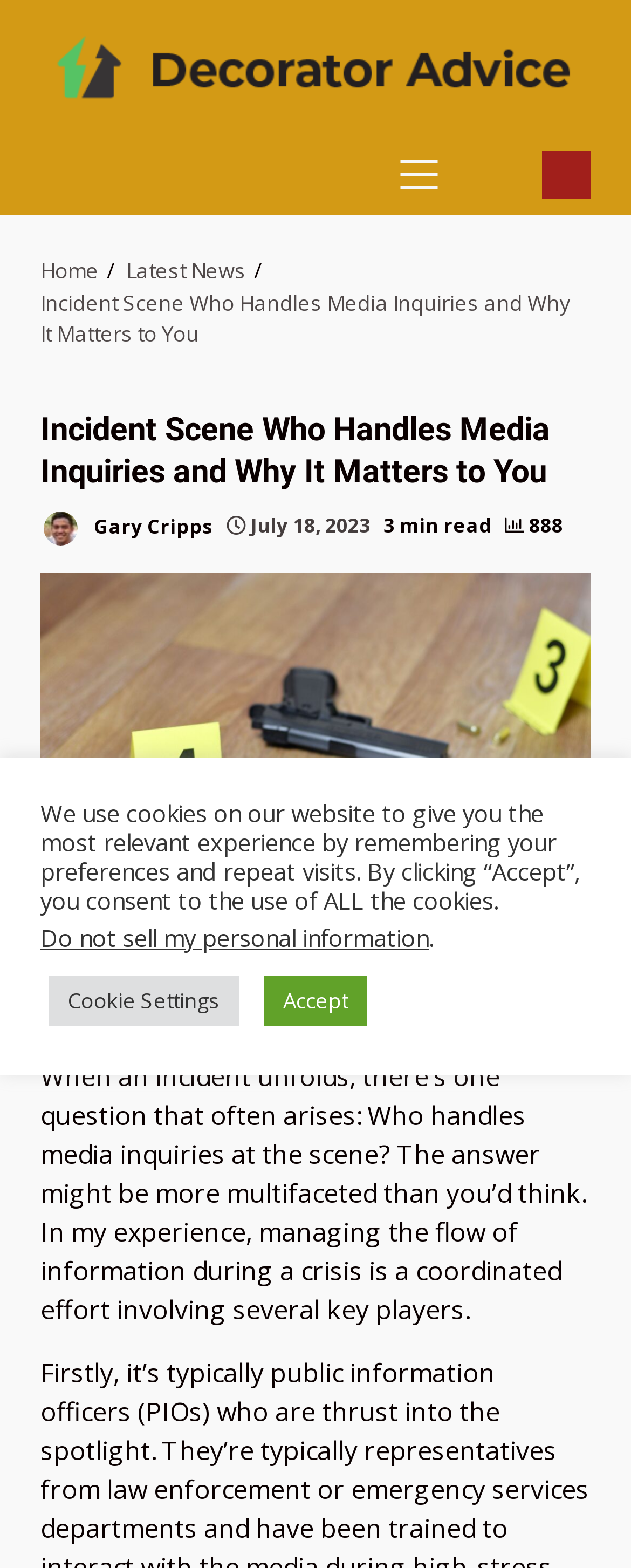What is the primary menu button?
Answer with a single word or phrase by referring to the visual content.

PRIMARY MENU